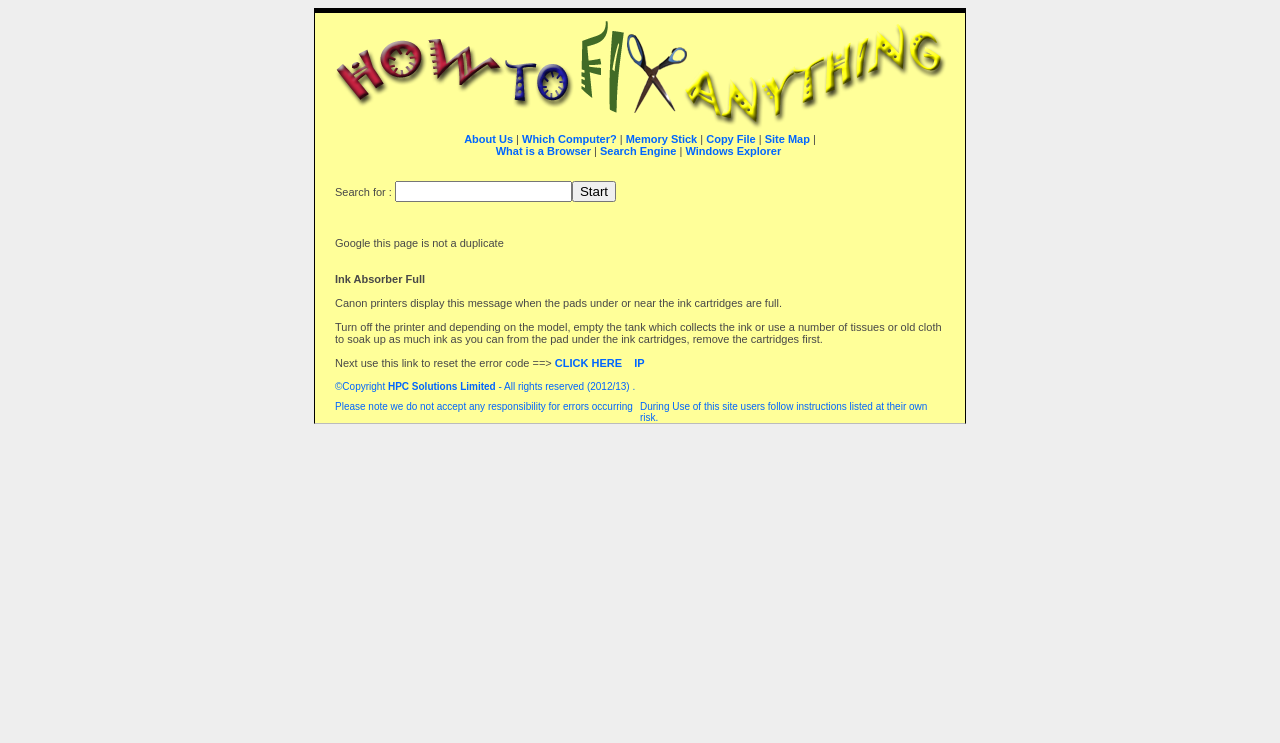Given the description HPC Solutions Limited, predict the bounding box coordinates of the UI element. Ensure the coordinates are in the format (top-left x, top-left y, bottom-right x, bottom-right y) and all values are between 0 and 1.

[0.303, 0.513, 0.387, 0.528]